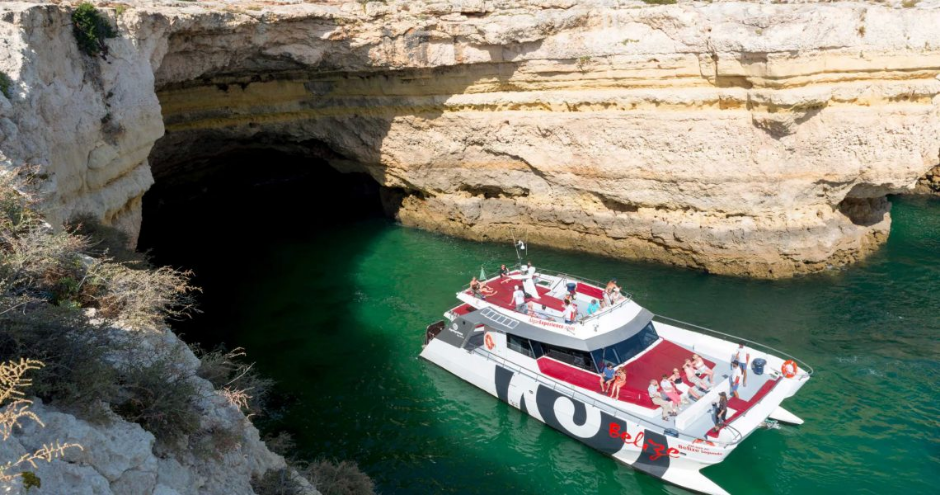Please respond to the question with a concise word or phrase:
What is the purpose of the AlgarExperience?

Accessibility and comfort for all visitors